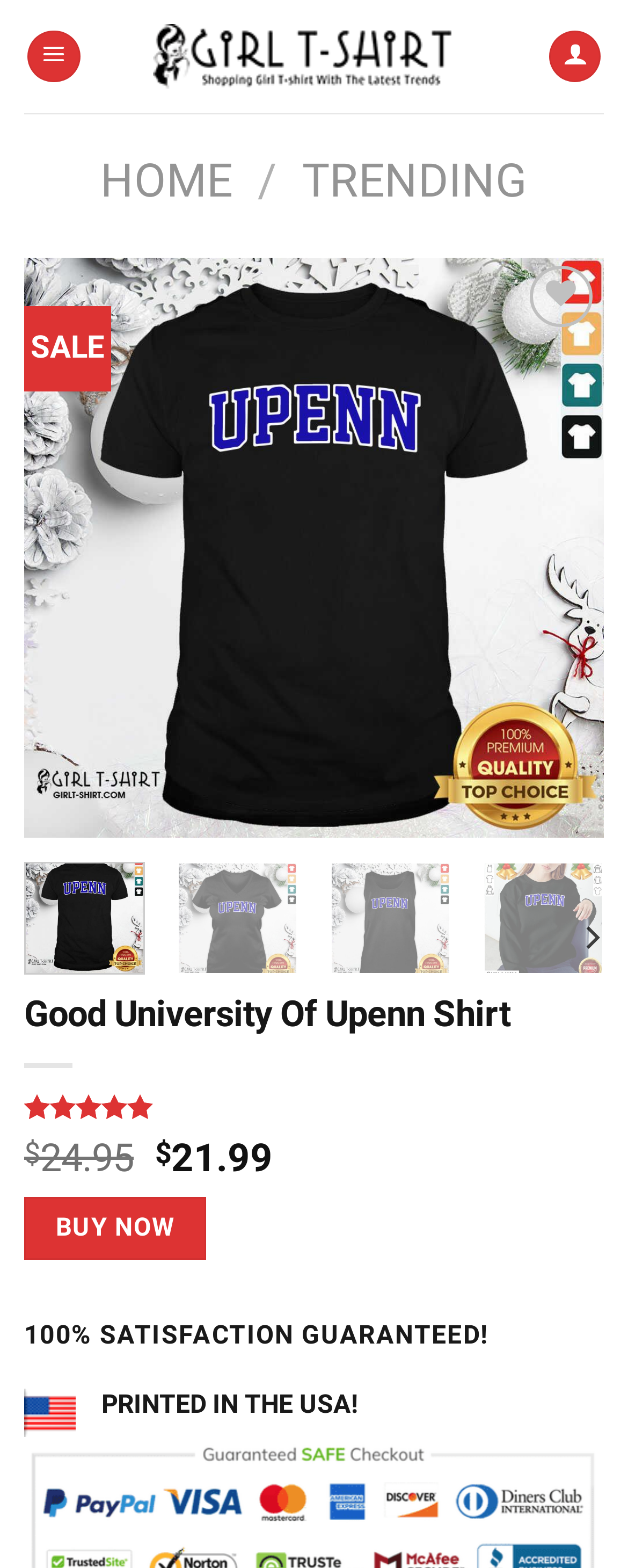Answer the question below using just one word or a short phrase: 
What is the guarantee offered by the seller?

100% SATISFACTION GUARANTEED!